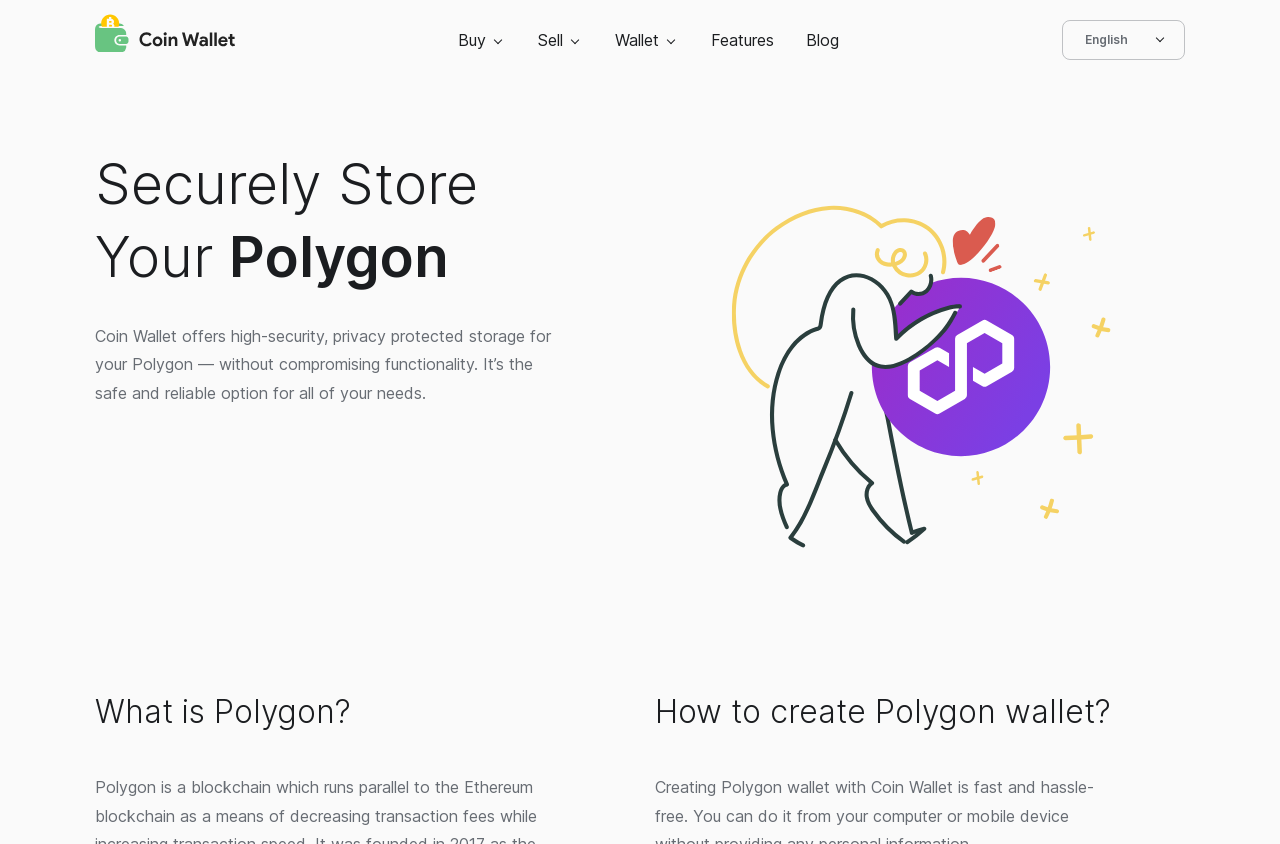Give an in-depth explanation of the webpage layout and content.

The webpage is about Coin Wallet, a high-security and privacy-protected storage solution for Polygon. At the top, there is a navigation menu with five links: "Coin Wallet", "Buy", "Sell", "Wallet", "Features", and "Blog", aligned horizontally and evenly spaced. 

Below the navigation menu, there is a prominent heading "Securely Store Your Polygon" followed by a paragraph of text that summarizes the benefits of using Coin Wallet, emphasizing its high-security and reliability features. 

On the top right corner, there is a language selection option with the text "English". 

Further down the page, there are two more headings: "What is Polygon?" and "How to create Polygon wallet?", which are positioned side by side, with the first one on the left and the second one on the right.